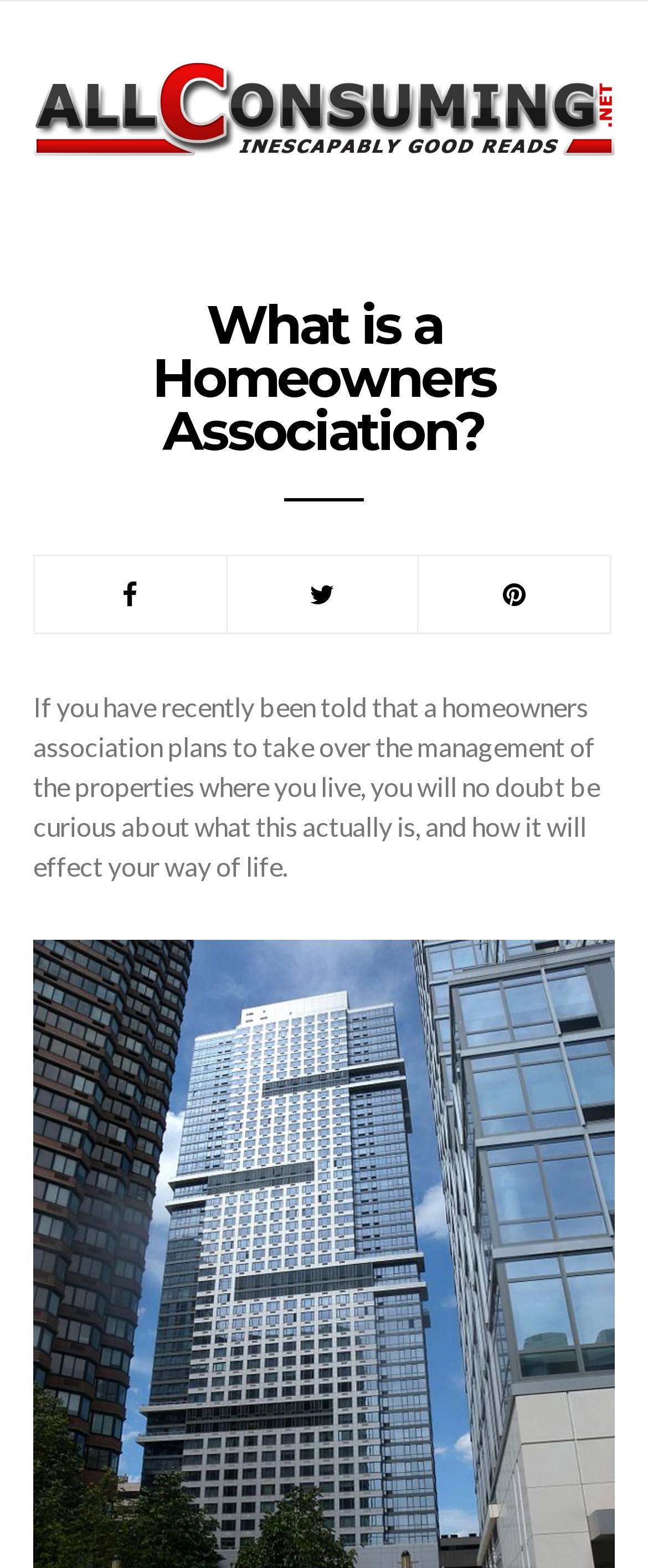What is the topic of this webpage?
Using the image as a reference, answer the question with a short word or phrase.

Homeowners association